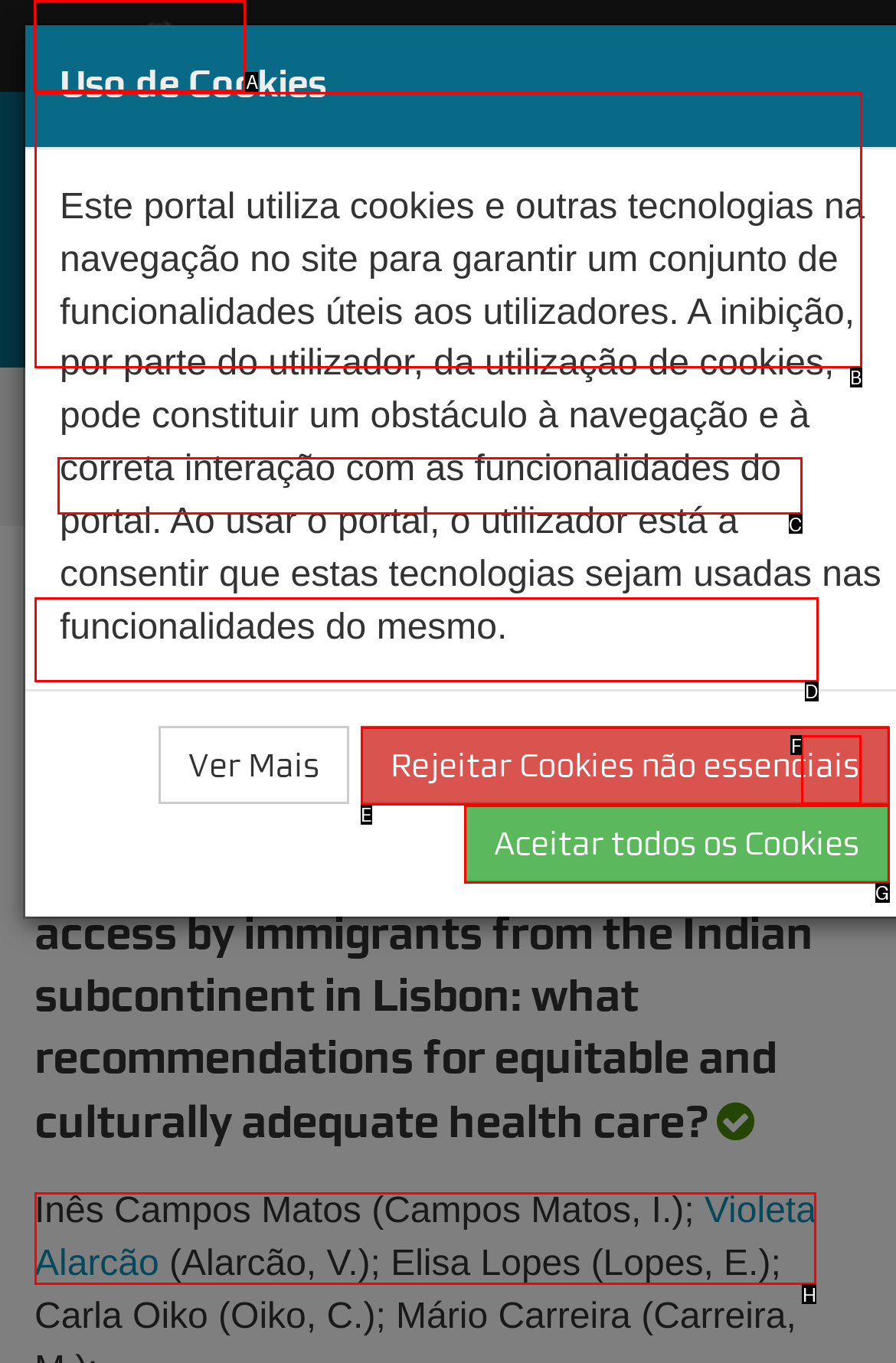Pick the right letter to click to achieve the task: Check the office hours
Answer with the letter of the correct option directly.

None